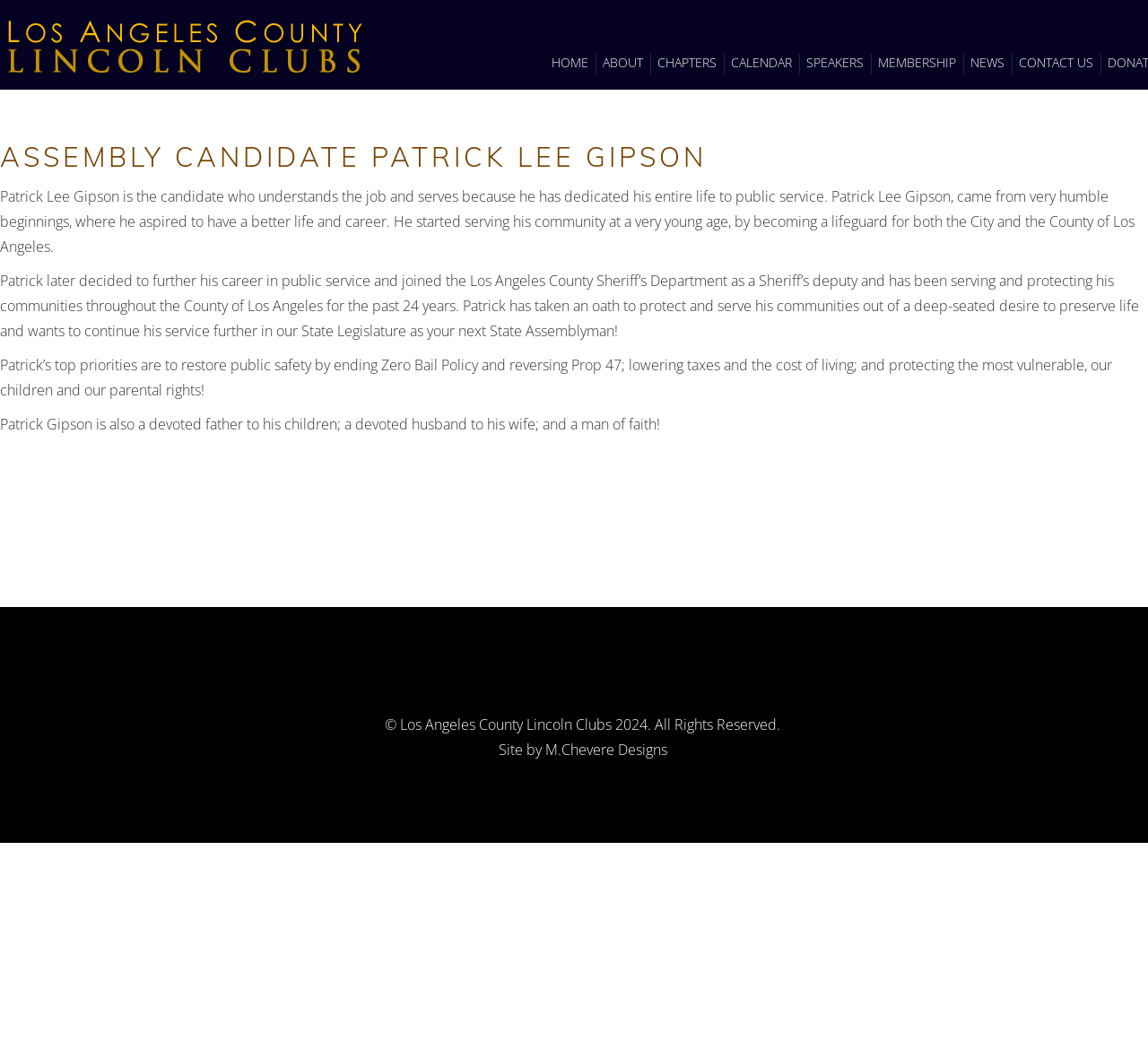What is the name of the organization at the top of the webpage?
Examine the image closely and answer the question with as much detail as possible.

The top of the webpage features a link and an image with the text 'Los Angeles County Lincoln Clubs', indicating that this is the name of the organization.